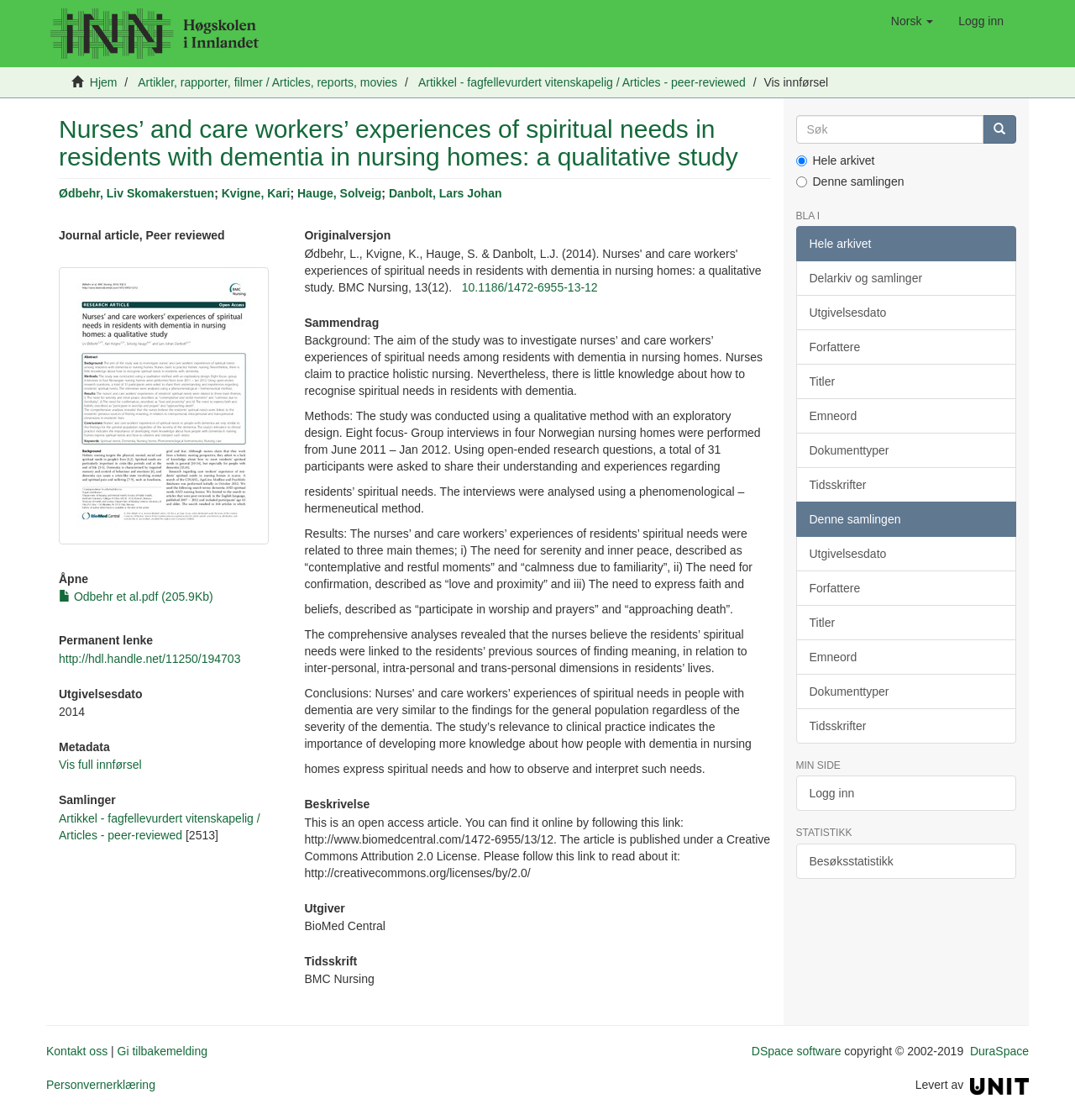Identify the bounding box for the element characterized by the following description: "Vis full innførsel".

[0.055, 0.677, 0.132, 0.689]